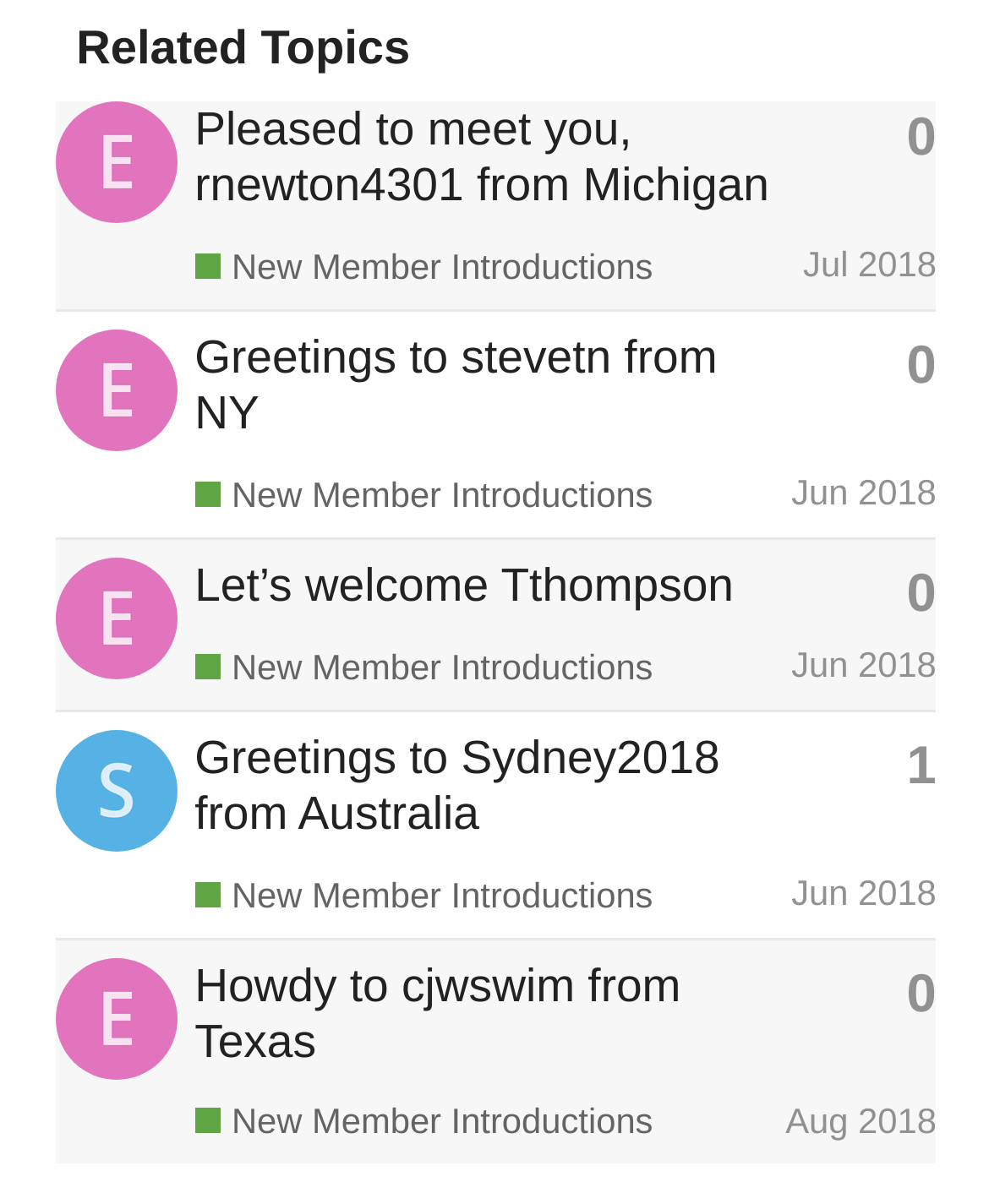Please locate the bounding box coordinates for the element that should be clicked to achieve the following instruction: "Read topic 'Pleased to meet you, rnewton4301 from Michigan'". Ensure the coordinates are given as four float numbers between 0 and 1, i.e., [left, top, right, bottom].

[0.197, 0.084, 0.778, 0.175]